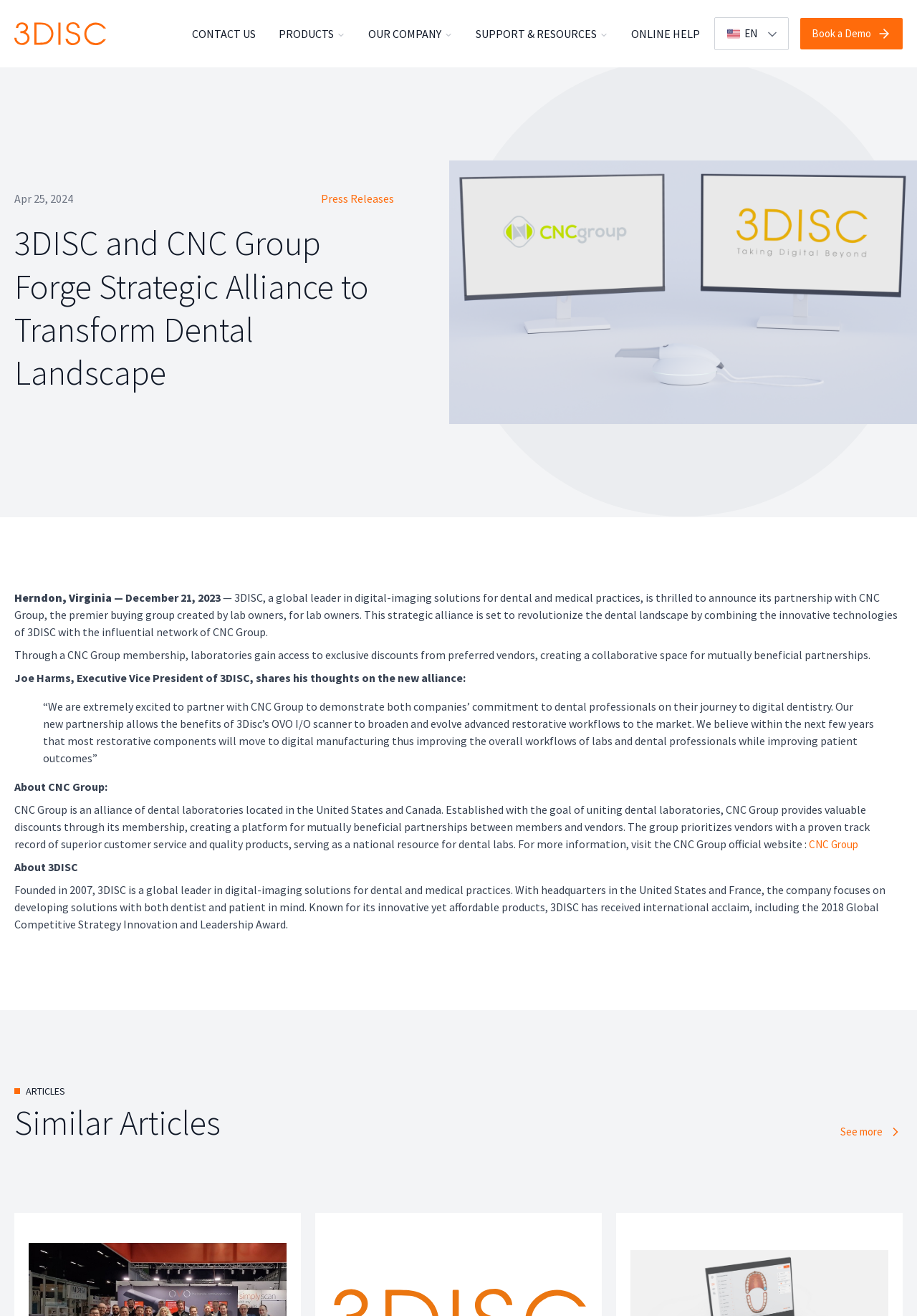Based on the image, provide a detailed response to the question:
What is the name of the company that 3DISC is partnering with?

I found the name of the company by reading the text that describes the partnership between 3DISC and another company, which is CNC Group.